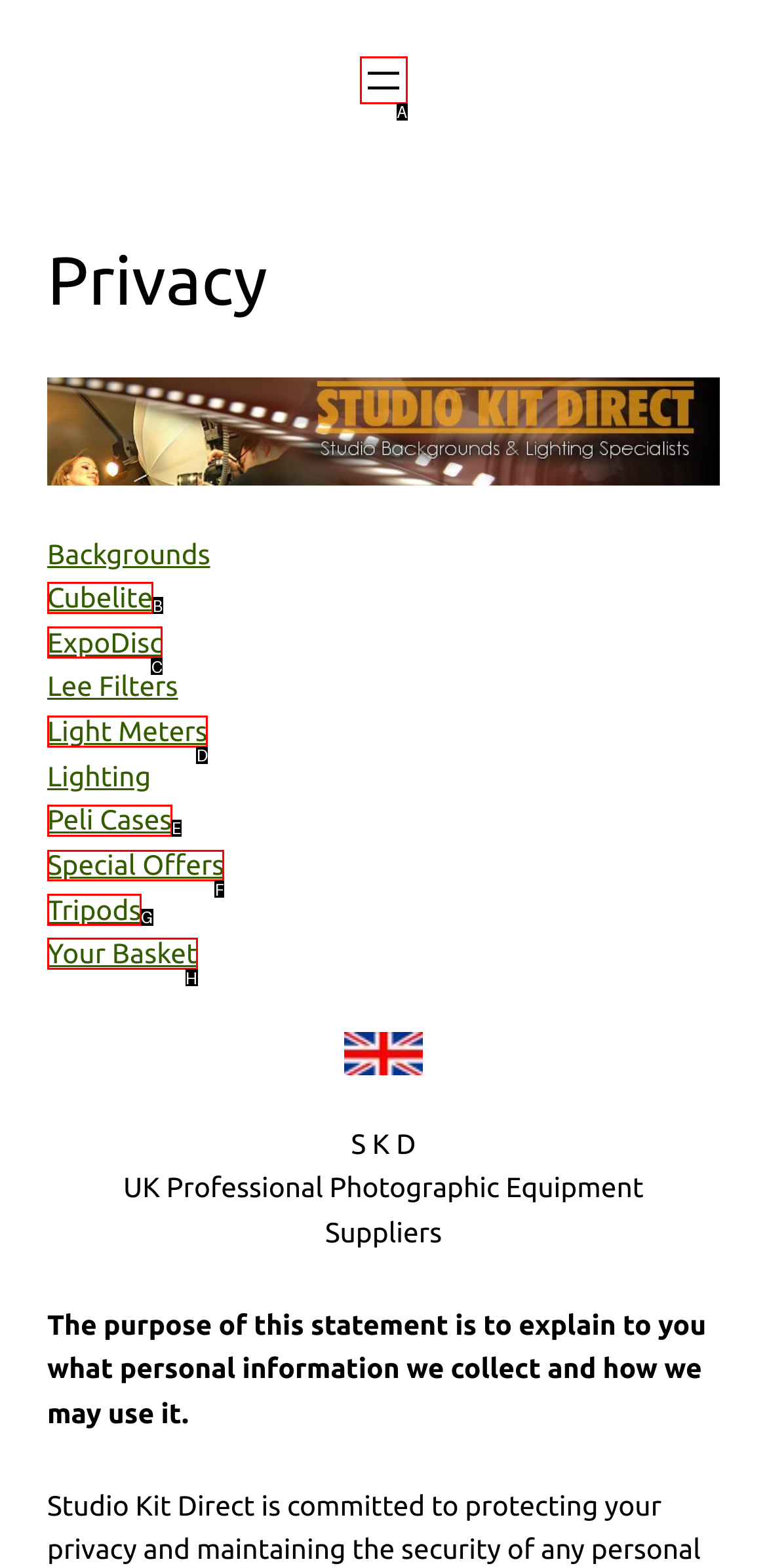Tell me which one HTML element I should click to complete the following task: View Special Offers Answer with the option's letter from the given choices directly.

F